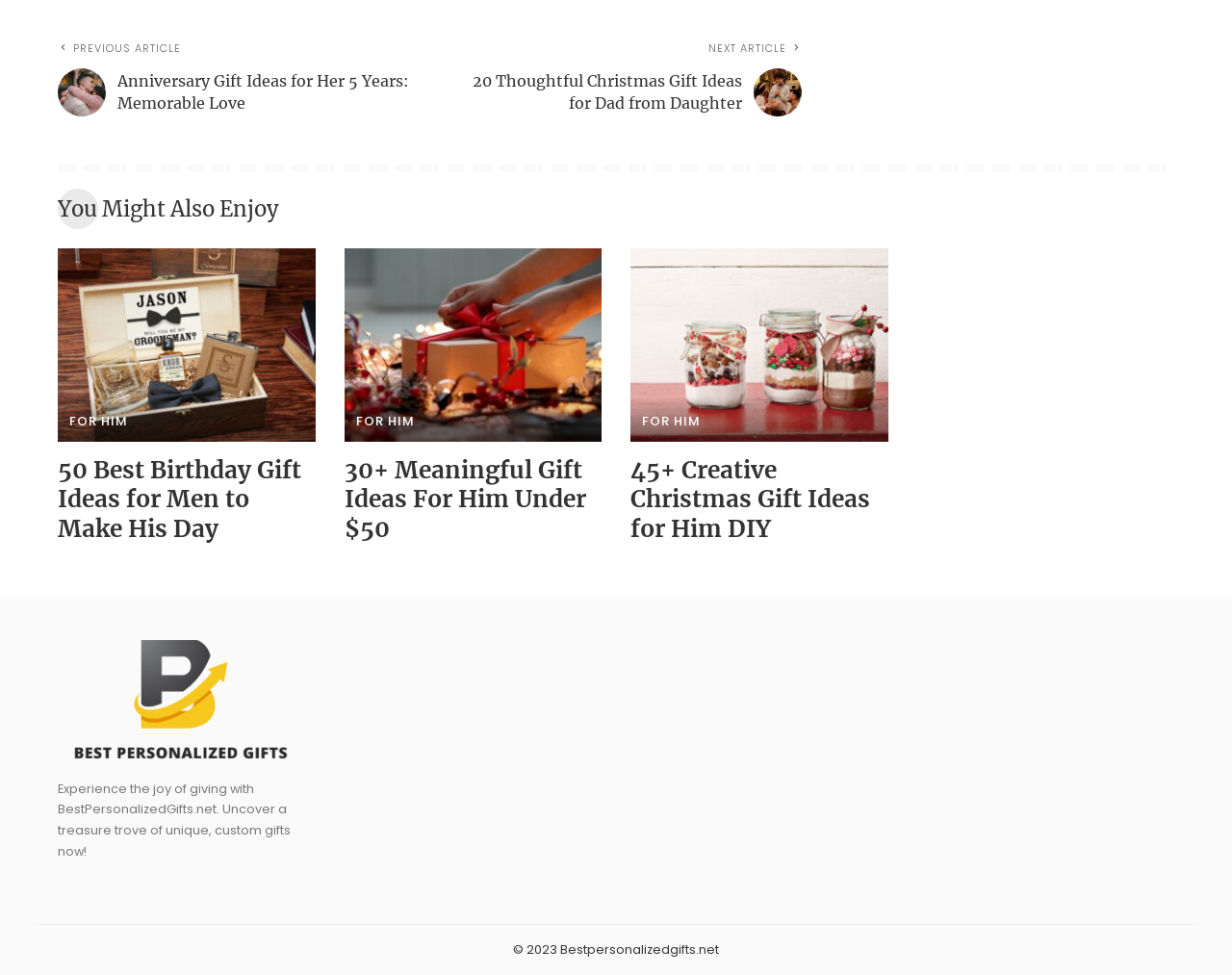Based on the description "For Him", find the bounding box of the specified UI element.

[0.056, 0.425, 0.104, 0.438]